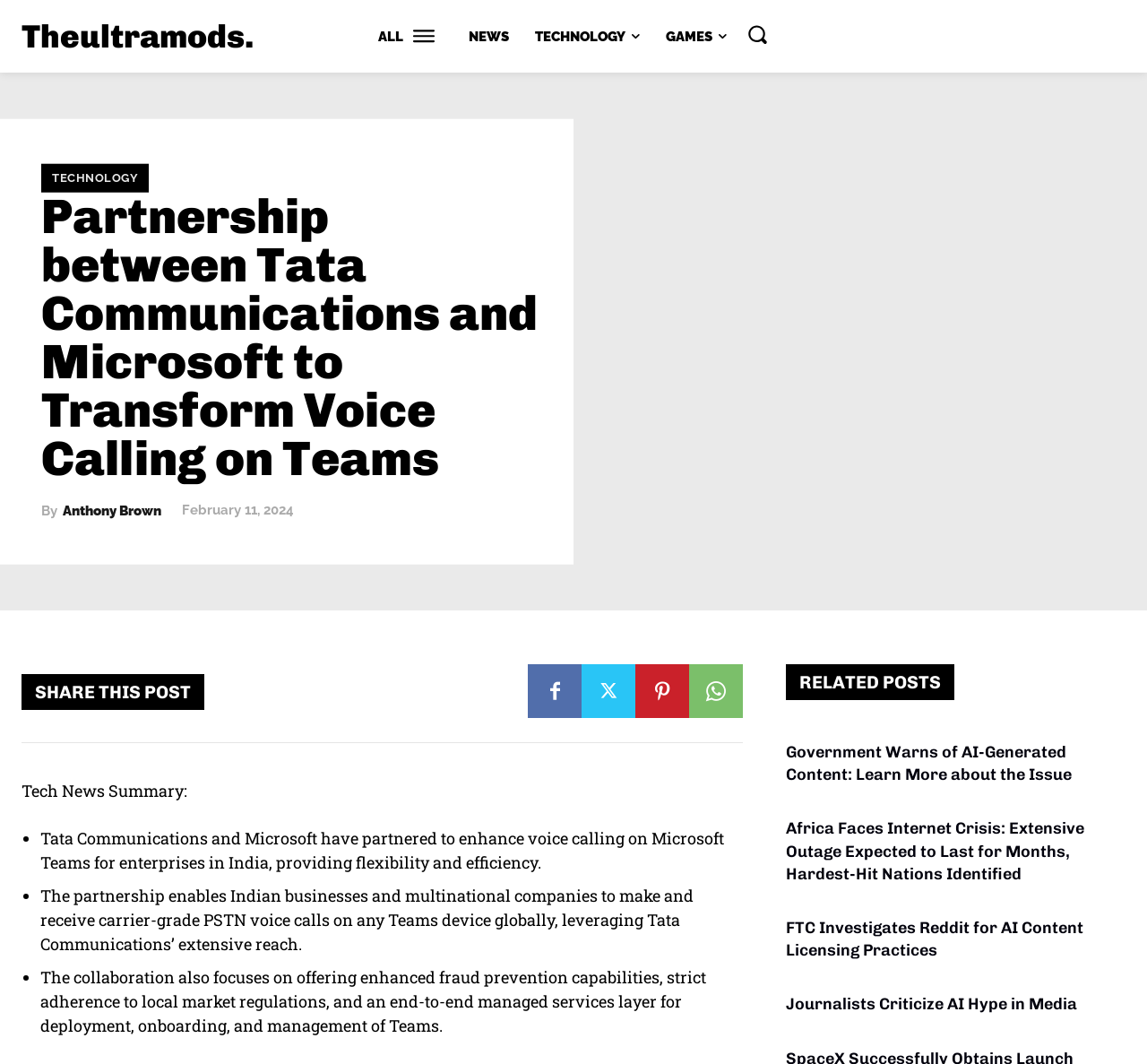Please identify the bounding box coordinates of the clickable area that will allow you to execute the instruction: "Click on NEWS".

[0.4, 0.022, 0.454, 0.047]